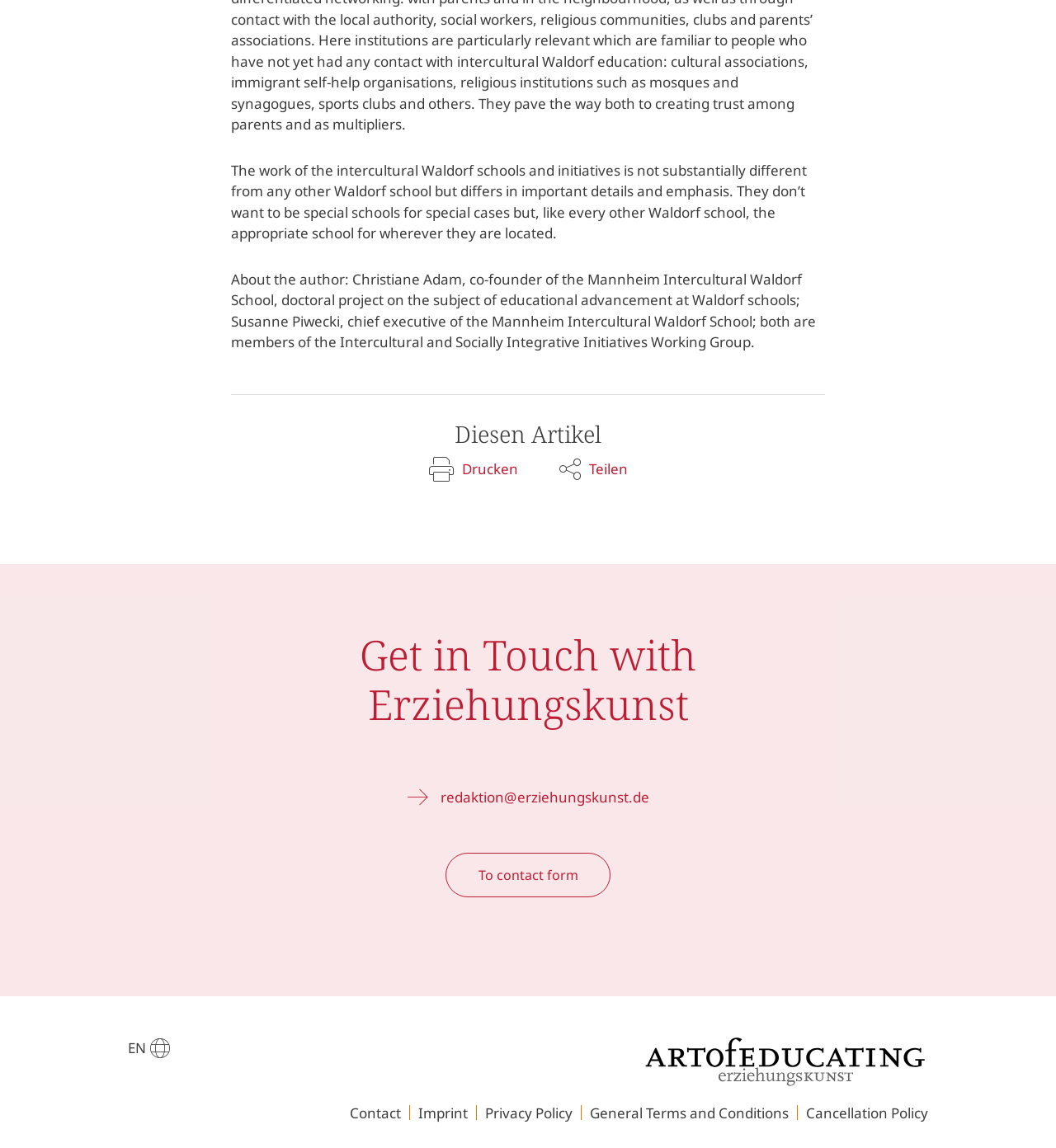Determine the bounding box coordinates of the clickable element necessary to fulfill the instruction: "Share the article". Provide the coordinates as four float numbers within the 0 to 1 range, i.e., [left, top, right, bottom].

[0.529, 0.398, 0.594, 0.42]